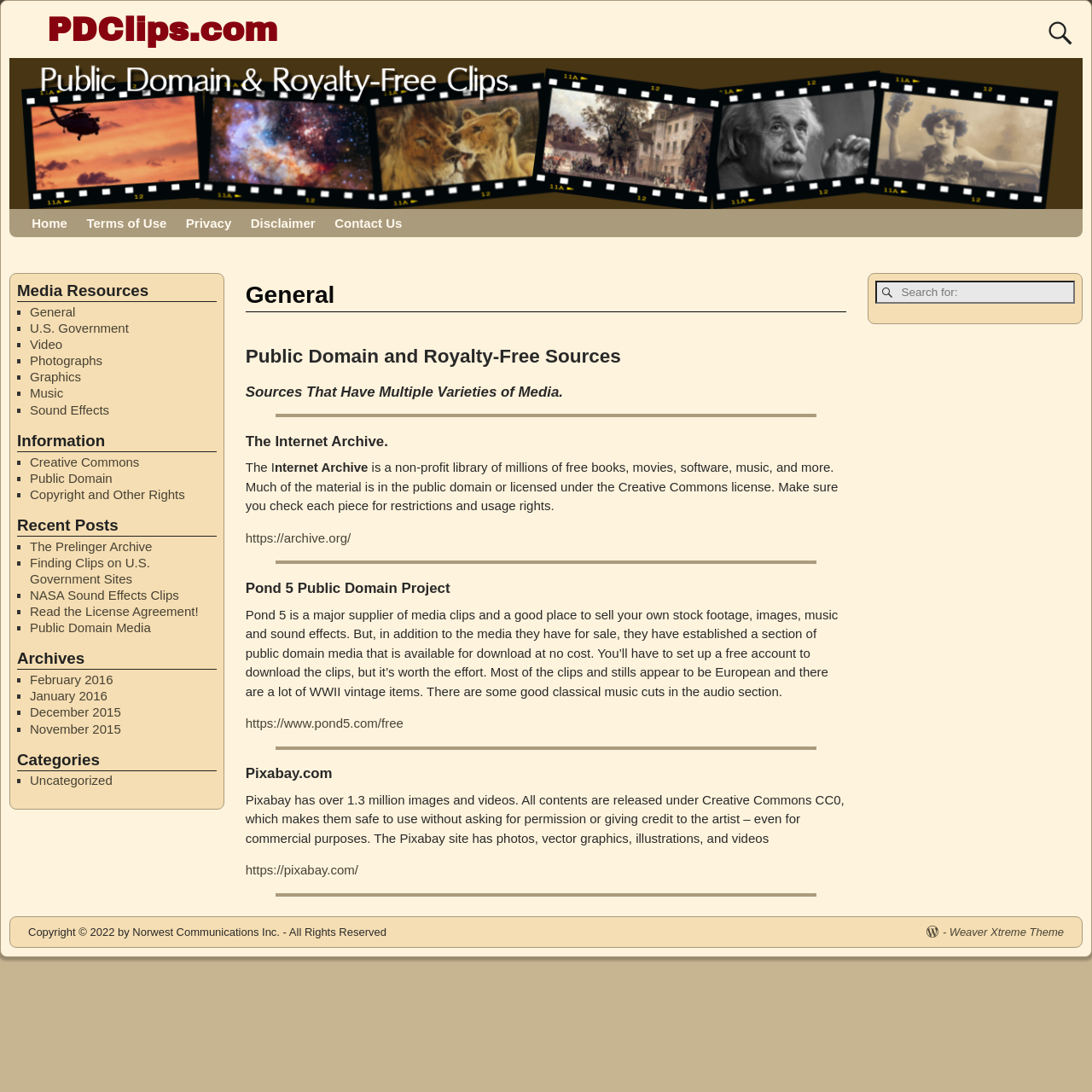Provide the bounding box coordinates of the area you need to click to execute the following instruction: "search for something".

[0.955, 0.012, 0.984, 0.048]